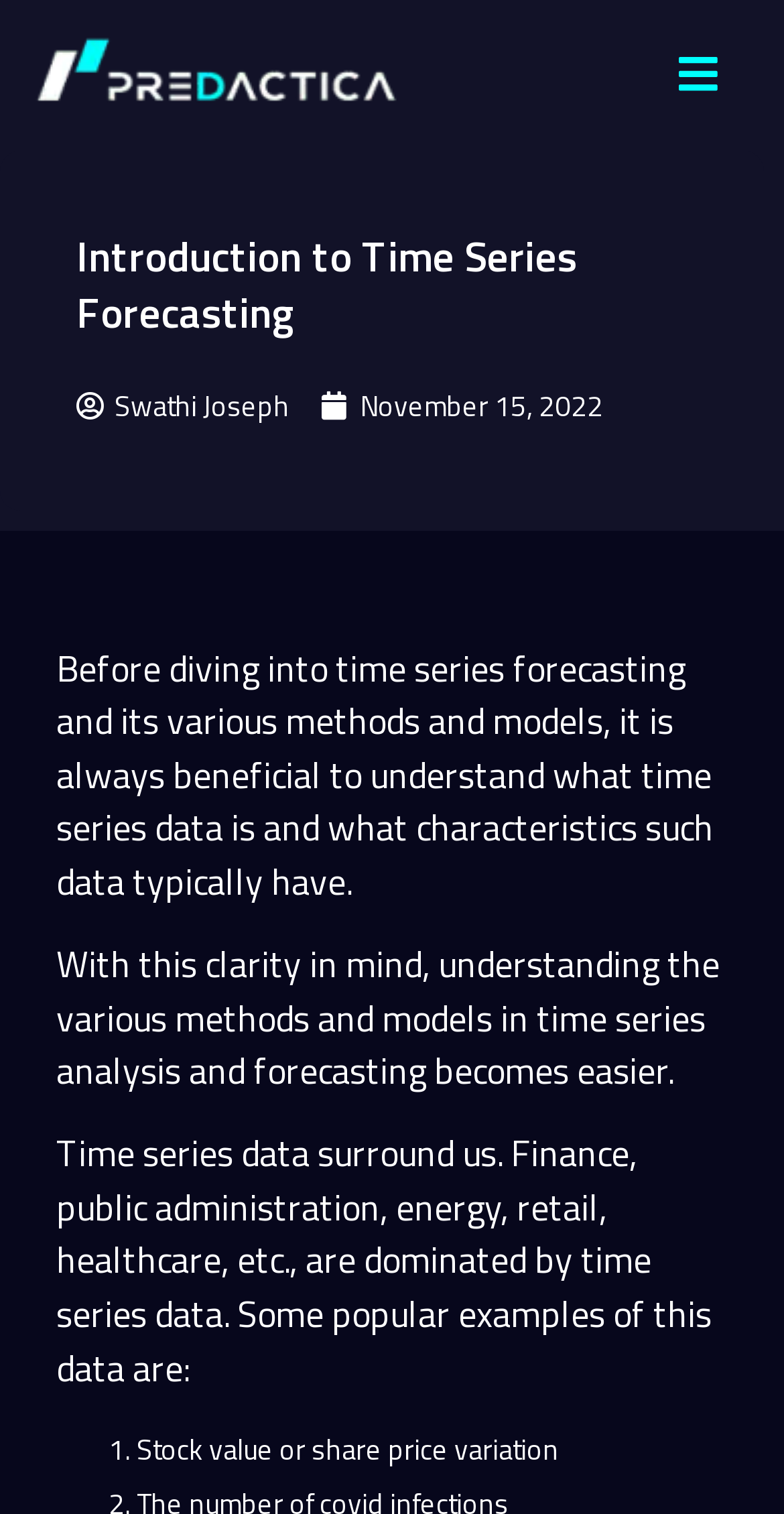Construct a thorough caption encompassing all aspects of the webpage.

The webpage is about time series forecasting, specifically introducing the concept and its importance in various industries. At the top left, there is a logo of "Predactica" which is also a clickable link. Next to it, there is a button to toggle the menu, located at the top right corner of the page.

Below the logo, there is a heading that reads "Introduction to Time Series Forecasting". The author's name, "Swathi Joseph", and the publication date, "November 15, 2022", are displayed below the heading.

The main content of the page starts with a paragraph explaining the importance of understanding time series data before diving into forecasting methods and models. This is followed by another paragraph that highlights how this understanding makes it easier to comprehend time series analysis and forecasting.

The next section discusses the prevalence of time series data in various industries such as finance, public administration, energy, retail, and healthcare. It provides examples of time series data, including stock value or share price variation, which is listed as the first item in a numbered list.